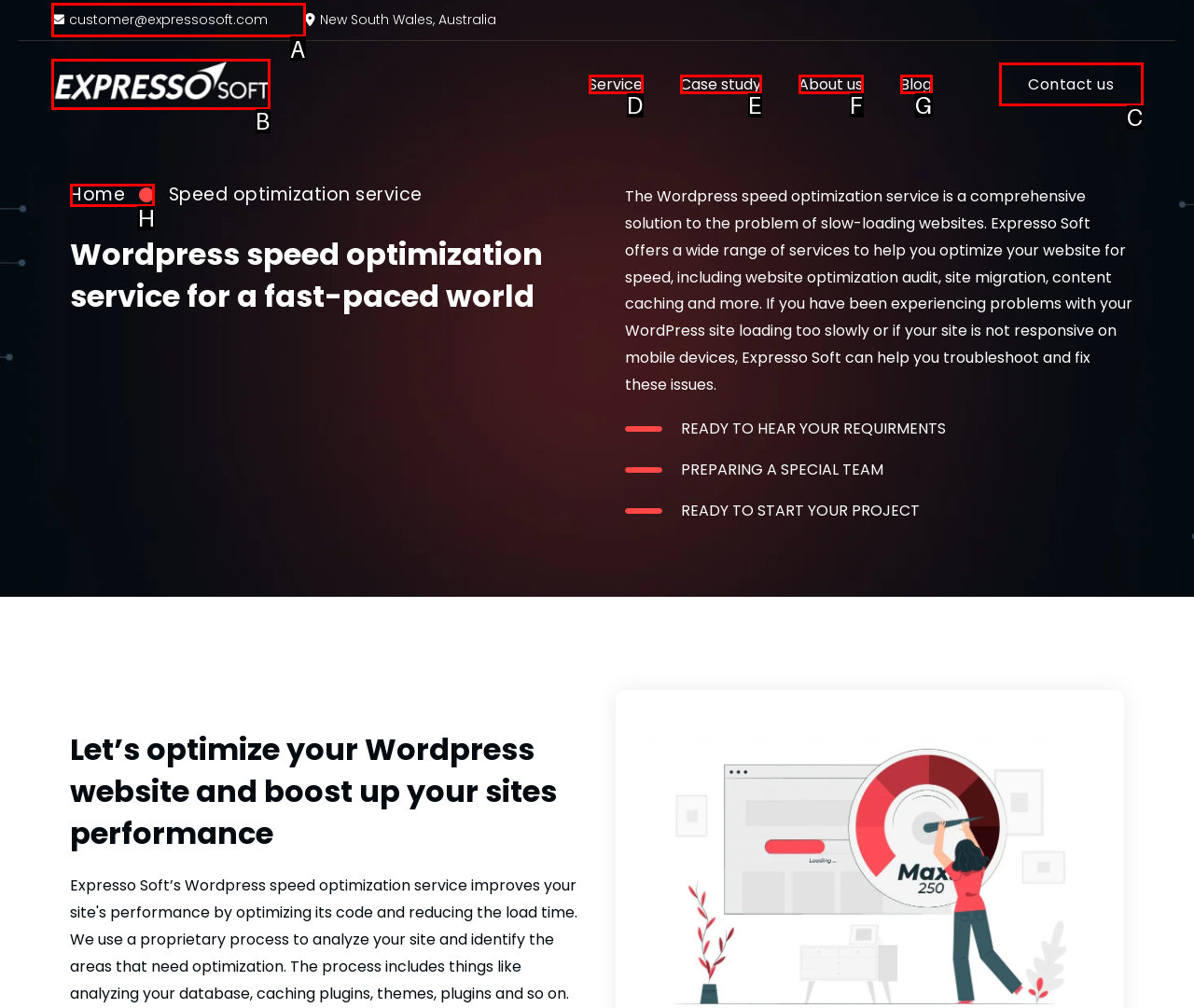Identify the option that corresponds to the description: Home 
Provide the letter of the matching option from the available choices directly.

H